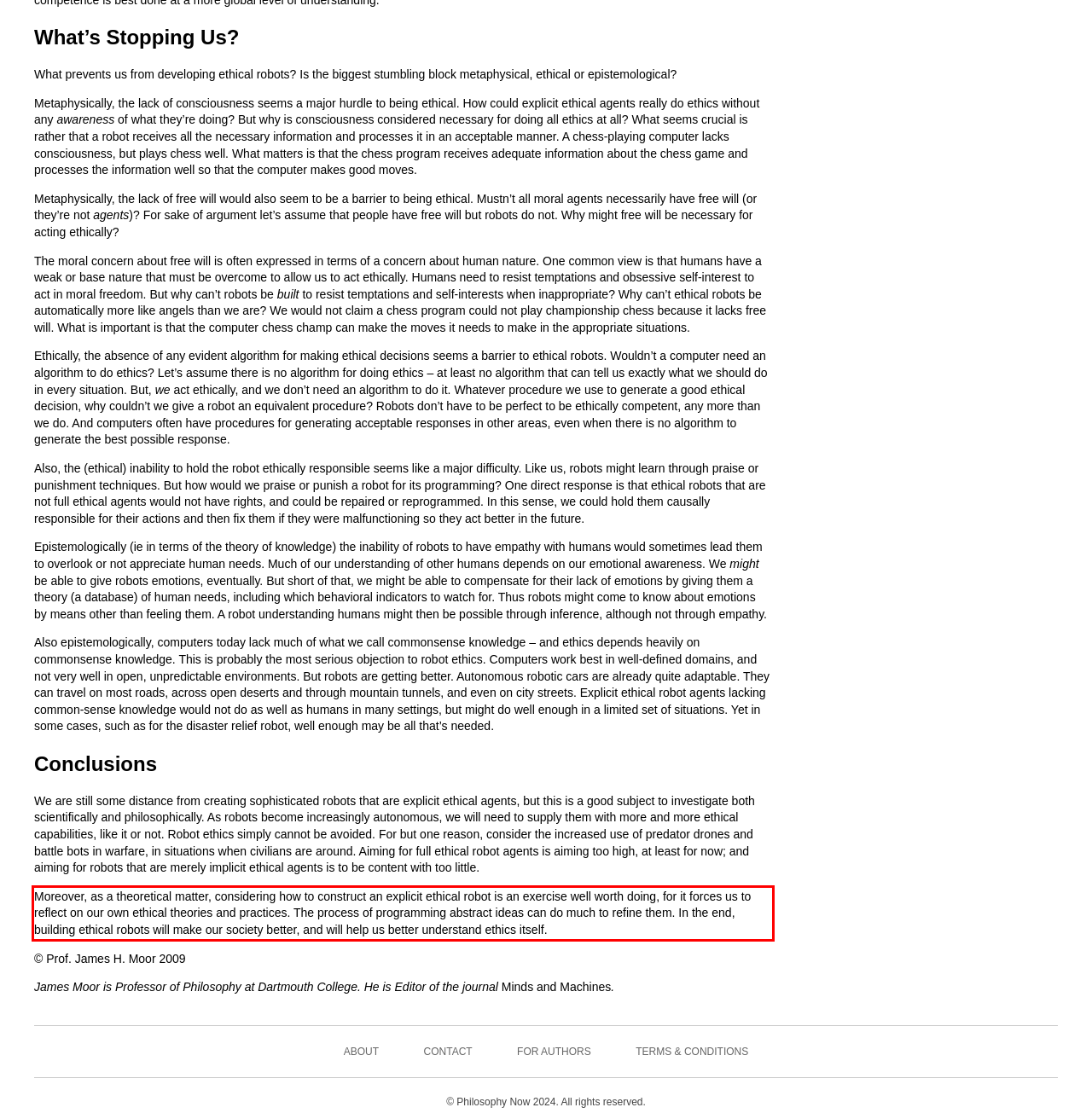With the given screenshot of a webpage, locate the red rectangle bounding box and extract the text content using OCR.

Moreover, as a theoretical matter, considering how to construct an explicit ethical robot is an exercise well worth doing, for it forces us to reflect on our own ethical theories and practices. The process of programming abstract ideas can do much to refine them. In the end, building ethical robots will make our society better, and will help us better understand ethics itself.